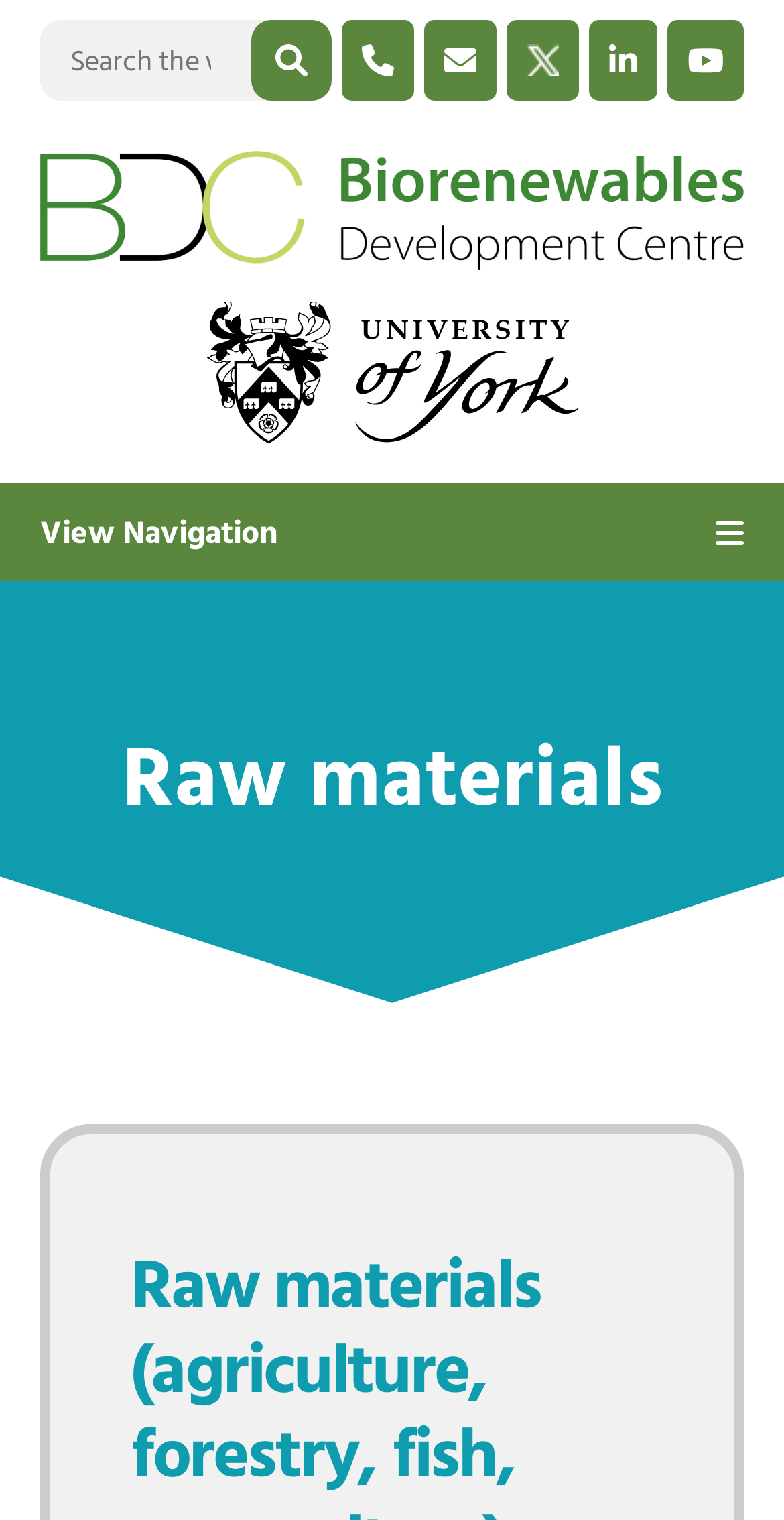Determine the bounding box coordinates of the element's region needed to click to follow the instruction: "Visit Biorenewables Development Centre". Provide these coordinates as four float numbers between 0 and 1, formatted as [left, top, right, bottom].

[0.051, 0.093, 0.949, 0.185]